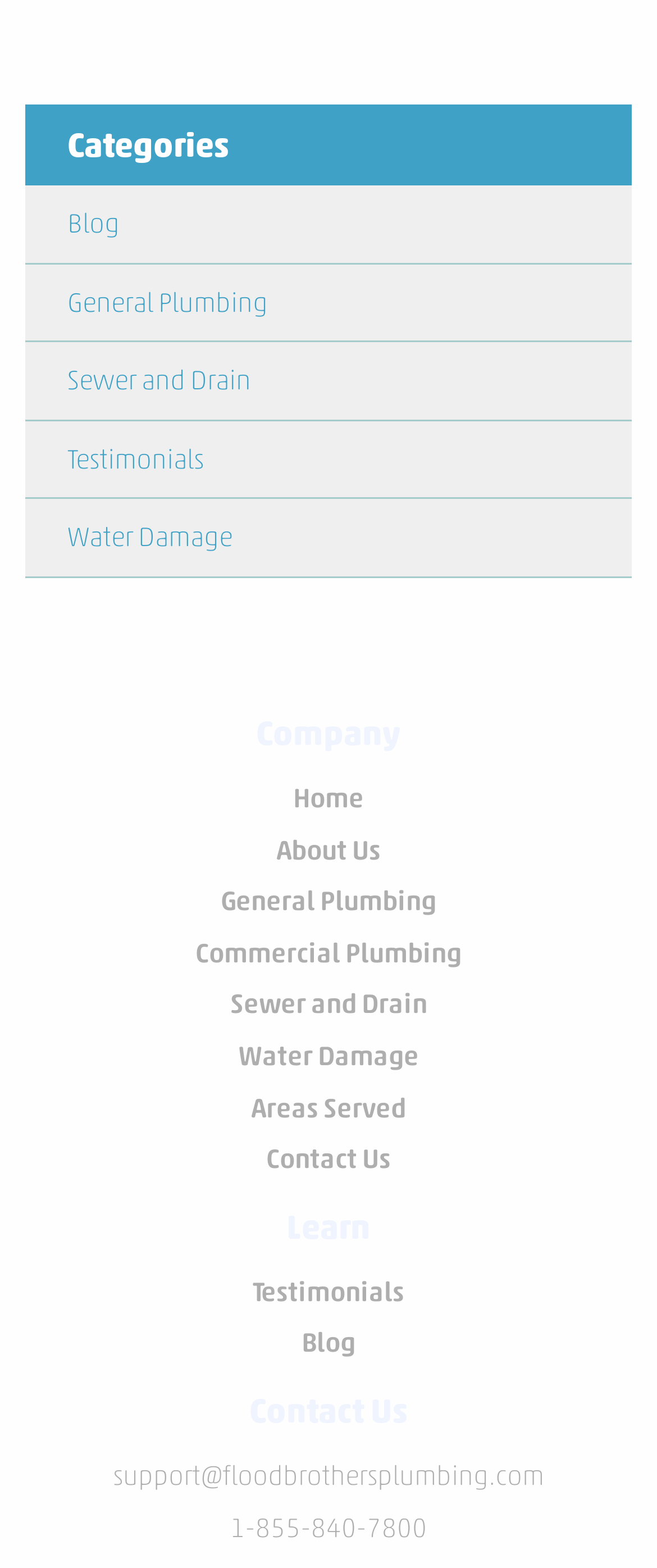Specify the bounding box coordinates (top-left x, top-left y, bottom-right x, bottom-right y) of the UI element in the screenshot that matches this description: Sewer and Drain

[0.35, 0.63, 0.65, 0.651]